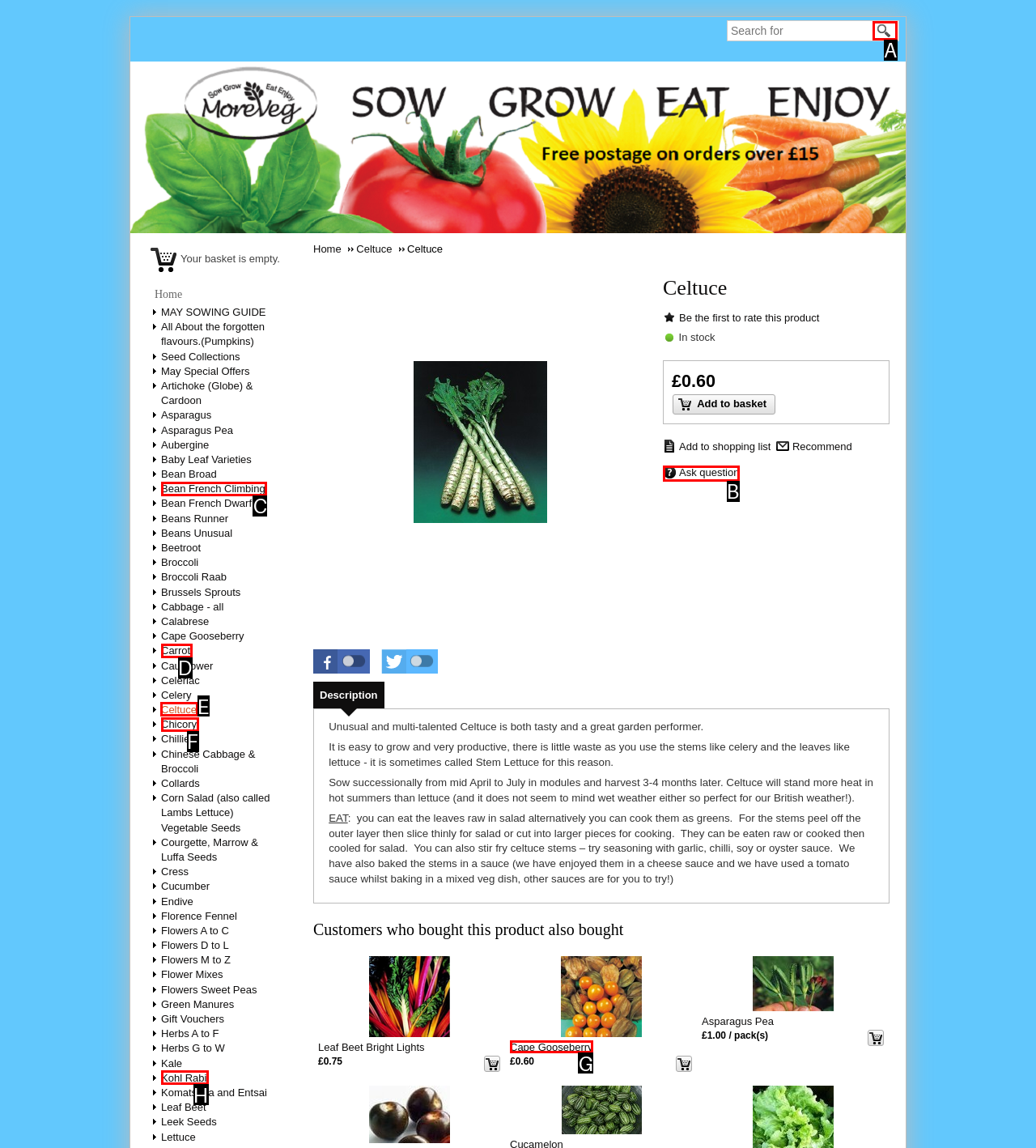Determine which UI element I need to click to achieve the following task: Learn about Celtuce Provide your answer as the letter of the selected option.

E